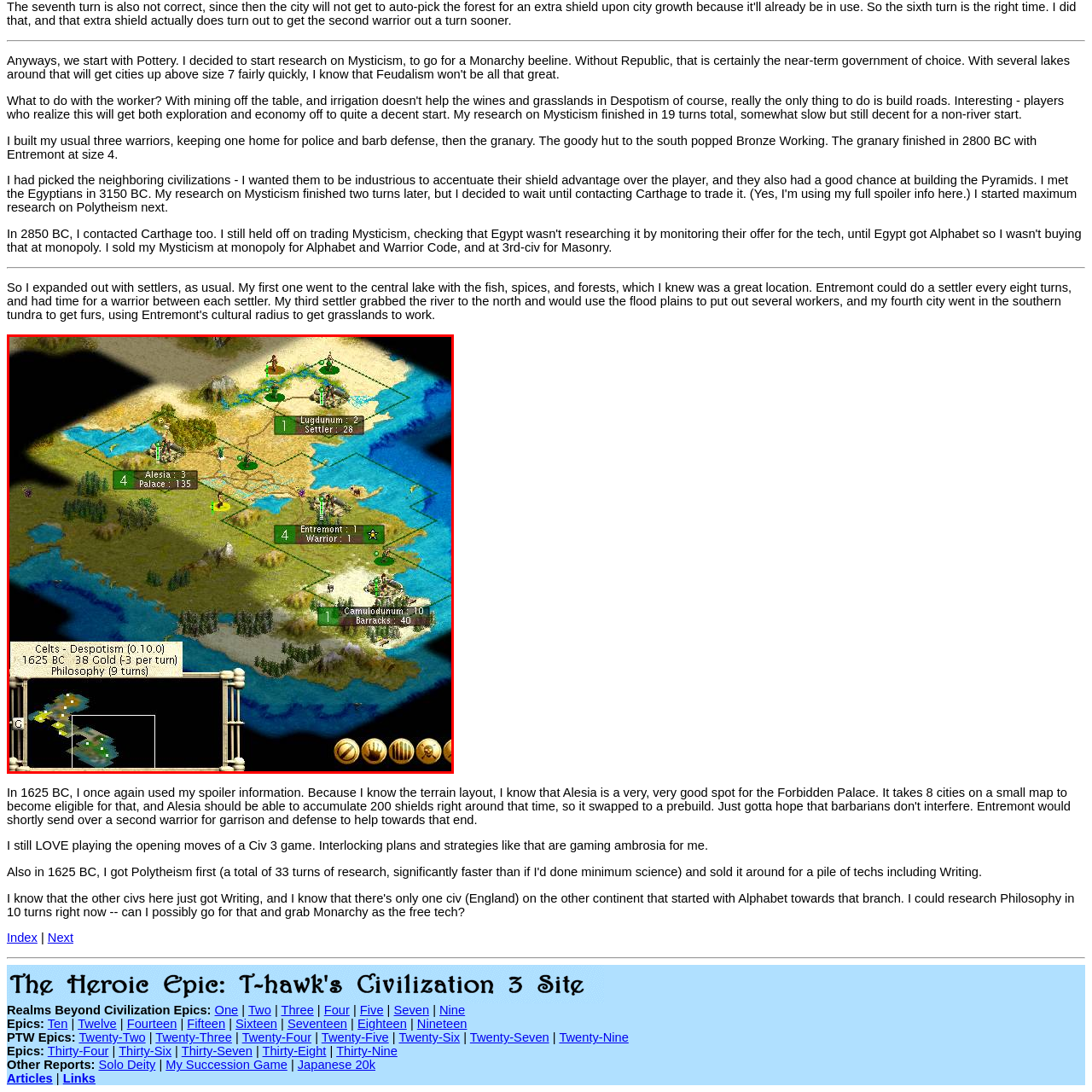Pay attention to the image highlighted by the red border, What is the player's current government type? Please give a one-word or short phrase answer.

Despotism